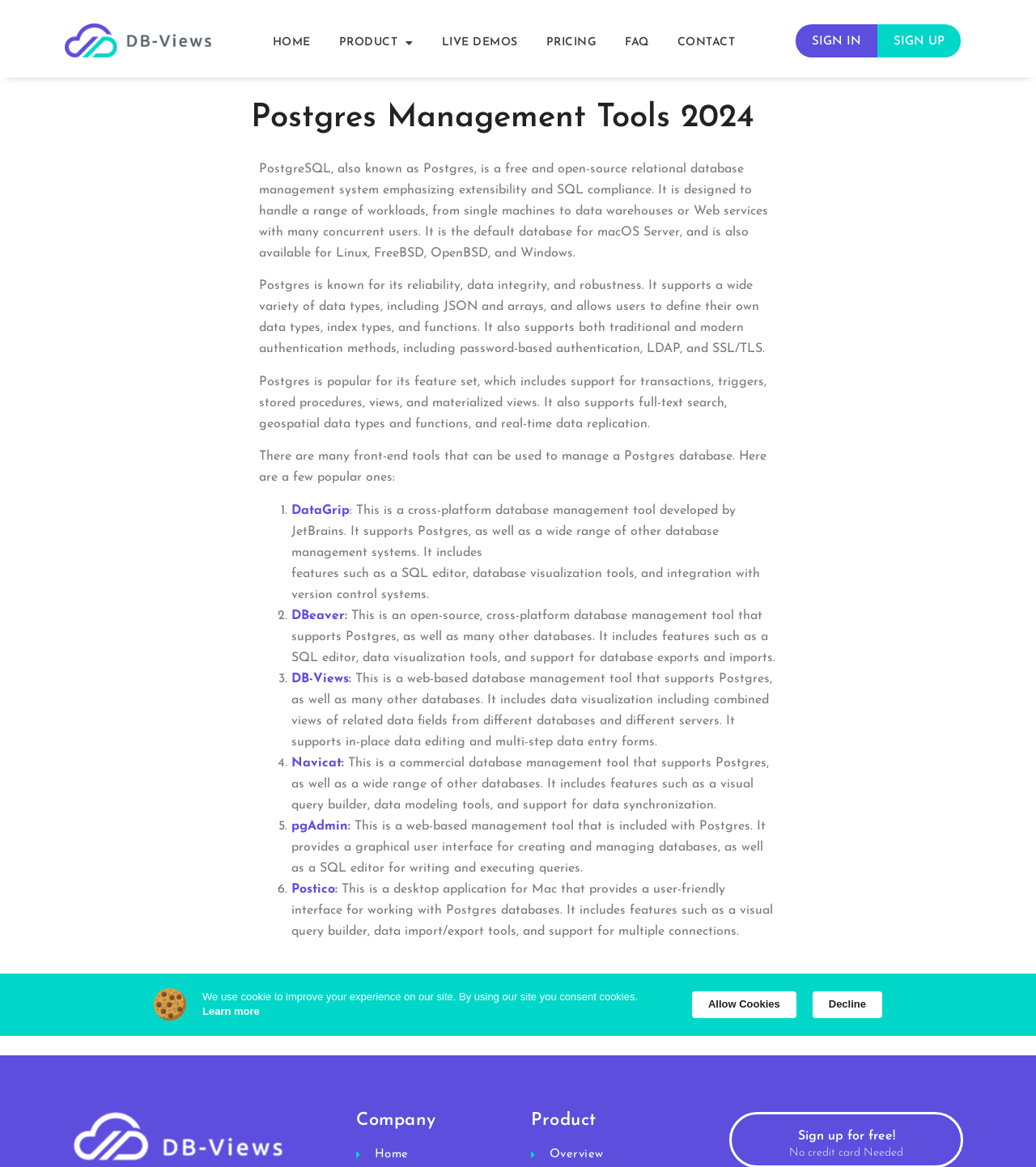Observe the image and answer the following question in detail: What is PostgreSQL?

Based on the webpage content, PostgreSQL, also known as Postgres, is a free and open-source relational database management system emphasizing extensibility and SQL compliance. It is designed to handle a range of workloads, from single machines to data warehouses or Web services with many concurrent users.